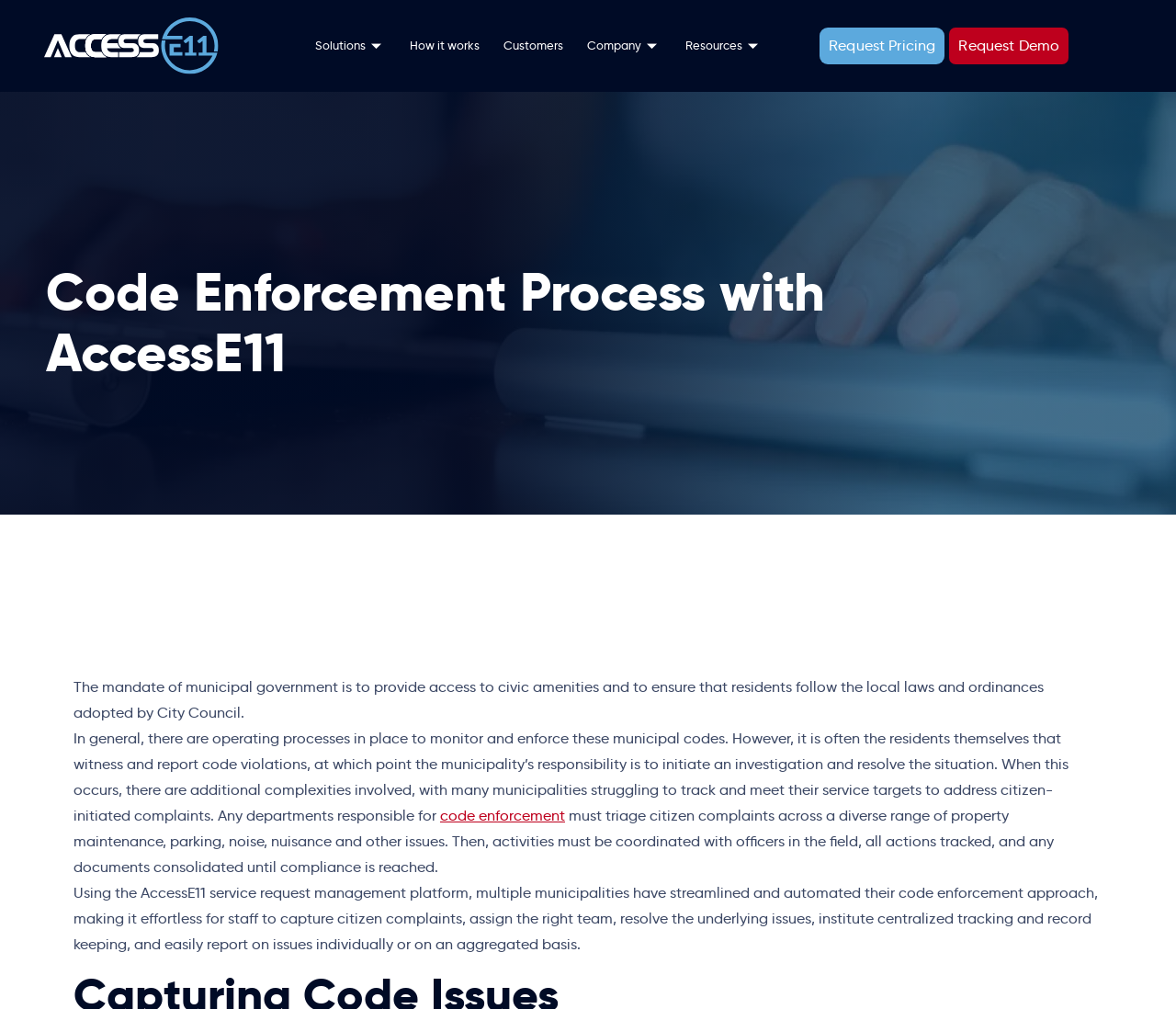Review the image closely and give a comprehensive answer to the question: What is the main purpose of AccessE11?

Based on the webpage content, AccessE11 provides a unified solution for capturing, processing, and analyzing citizen code enforcement issues, which implies that the main purpose of AccessE11 is to facilitate code enforcement.